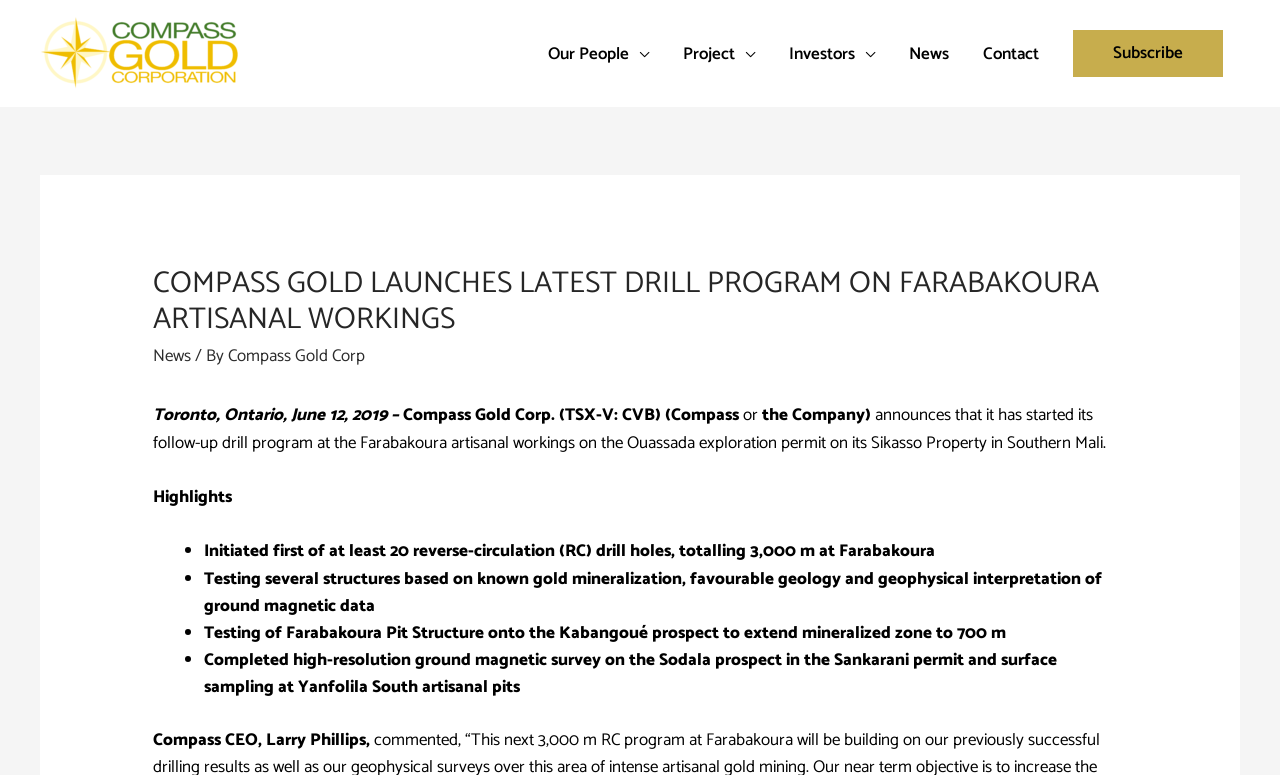Please identify the bounding box coordinates of the clickable area that will fulfill the following instruction: "Click on the 'News' link". The coordinates should be in the format of four float numbers between 0 and 1, i.e., [left, top, right, bottom].

[0.697, 0.025, 0.755, 0.113]